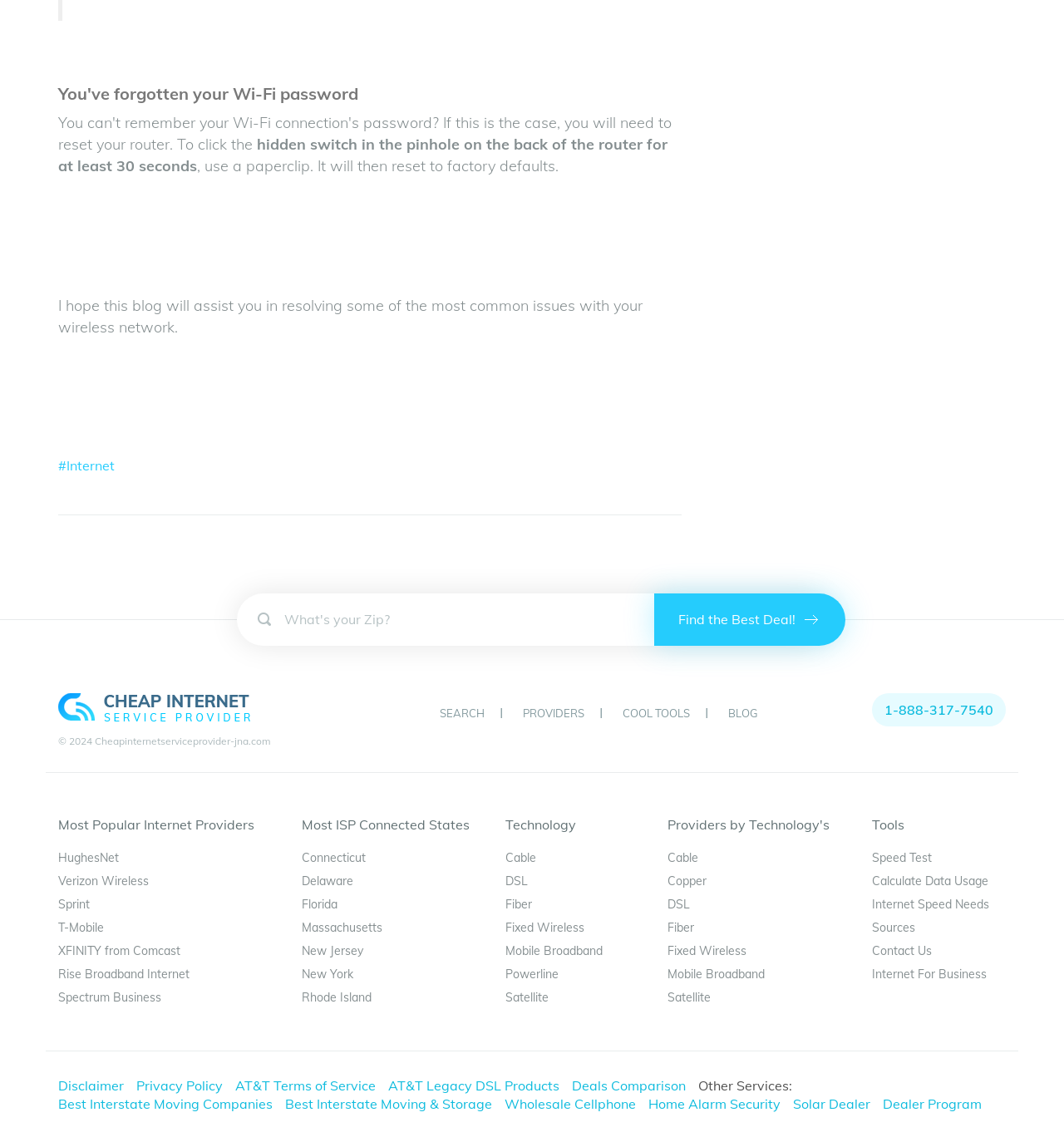Please locate the bounding box coordinates of the element's region that needs to be clicked to follow the instruction: "Click on 'Find the Best Deal!' button". The bounding box coordinates should be provided as four float numbers between 0 and 1, i.e., [left, top, right, bottom].

[0.614, 0.522, 0.794, 0.568]